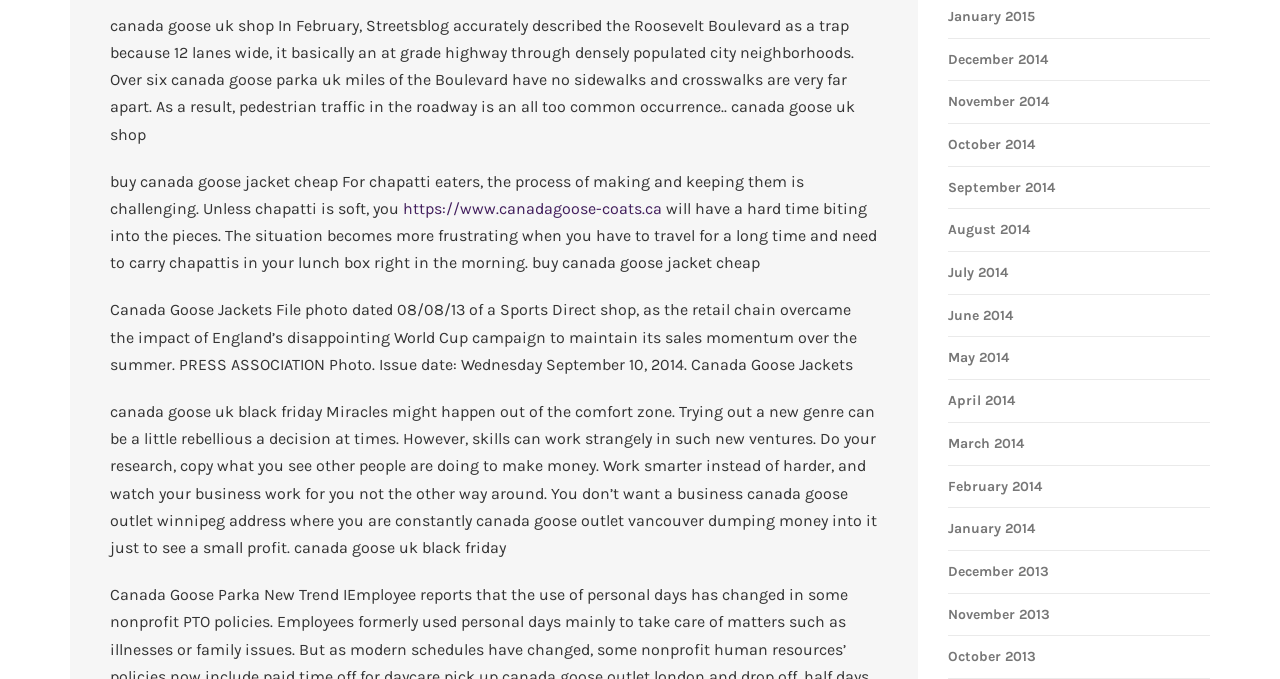Can you find the bounding box coordinates of the area I should click to execute the following instruction: "visit canada goose website"?

[0.315, 0.293, 0.517, 0.321]